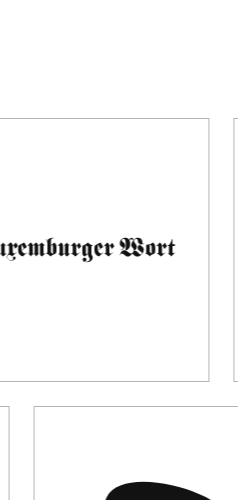Respond to the question below with a single word or phrase:
What is the purpose of the simple backdrop?

To make the logo stand out